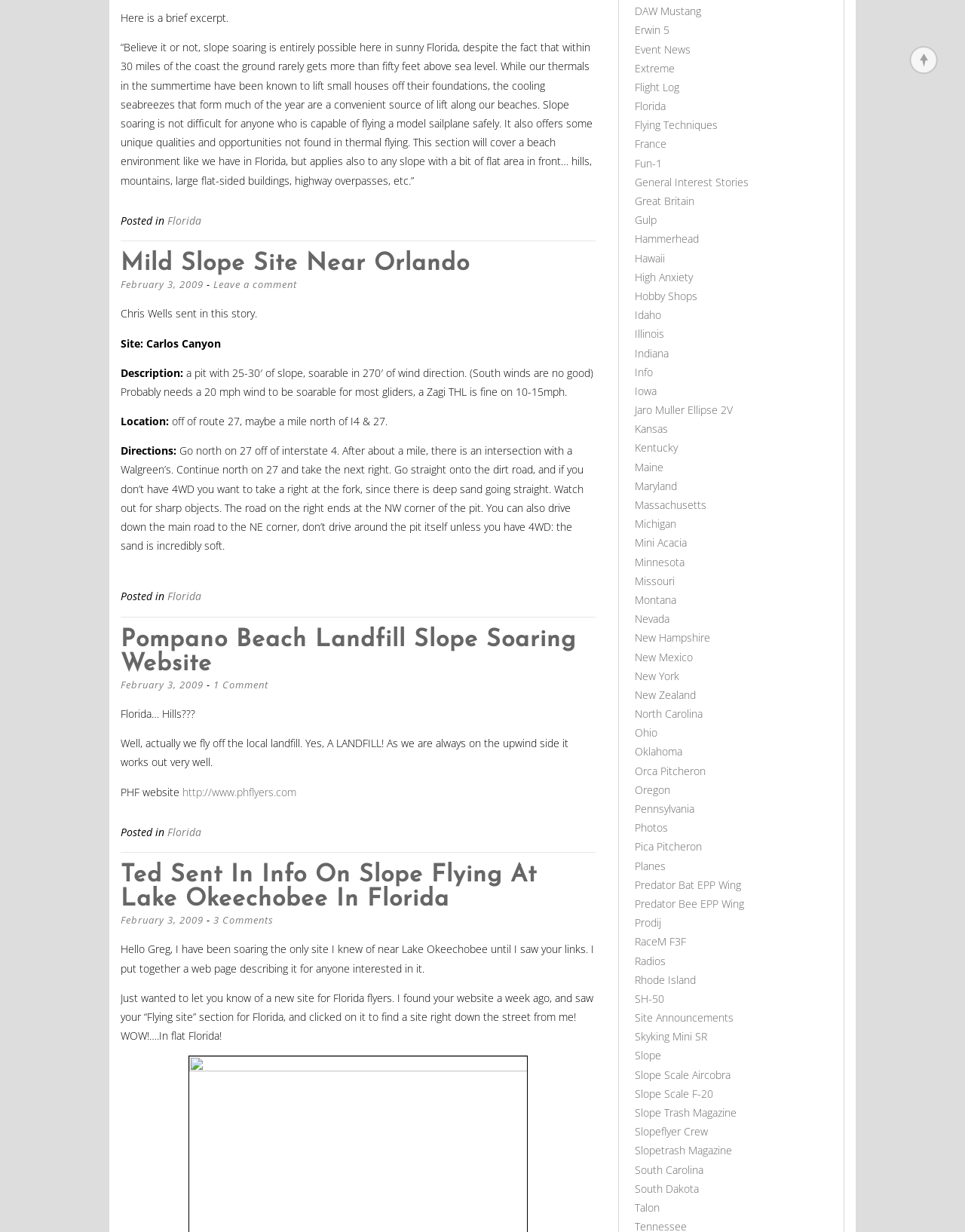Given the element description, predict the bounding box coordinates in the format (top-left x, top-left y, bottom-right x, bottom-right y), using floating point numbers between 0 and 1: Predator Bat EPP Wing

[0.658, 0.712, 0.768, 0.724]